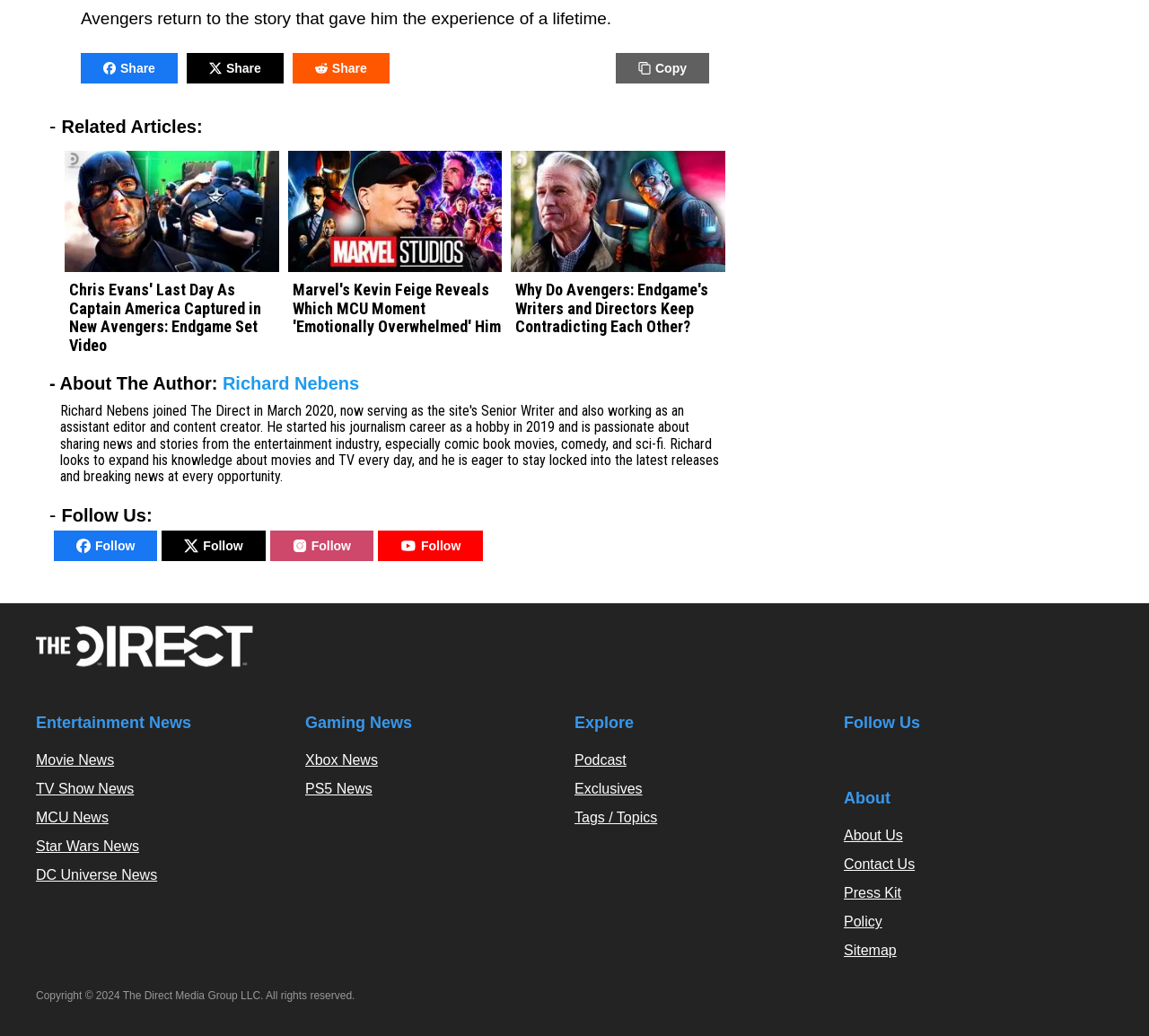Using the information in the image, give a detailed answer to the following question: What is the name of the website?

I found the name of the website by looking at the top-left corner of the webpage, where the logo and name of the website are typically located. The text 'The Direct' is displayed prominently, indicating that it is the name of the website.